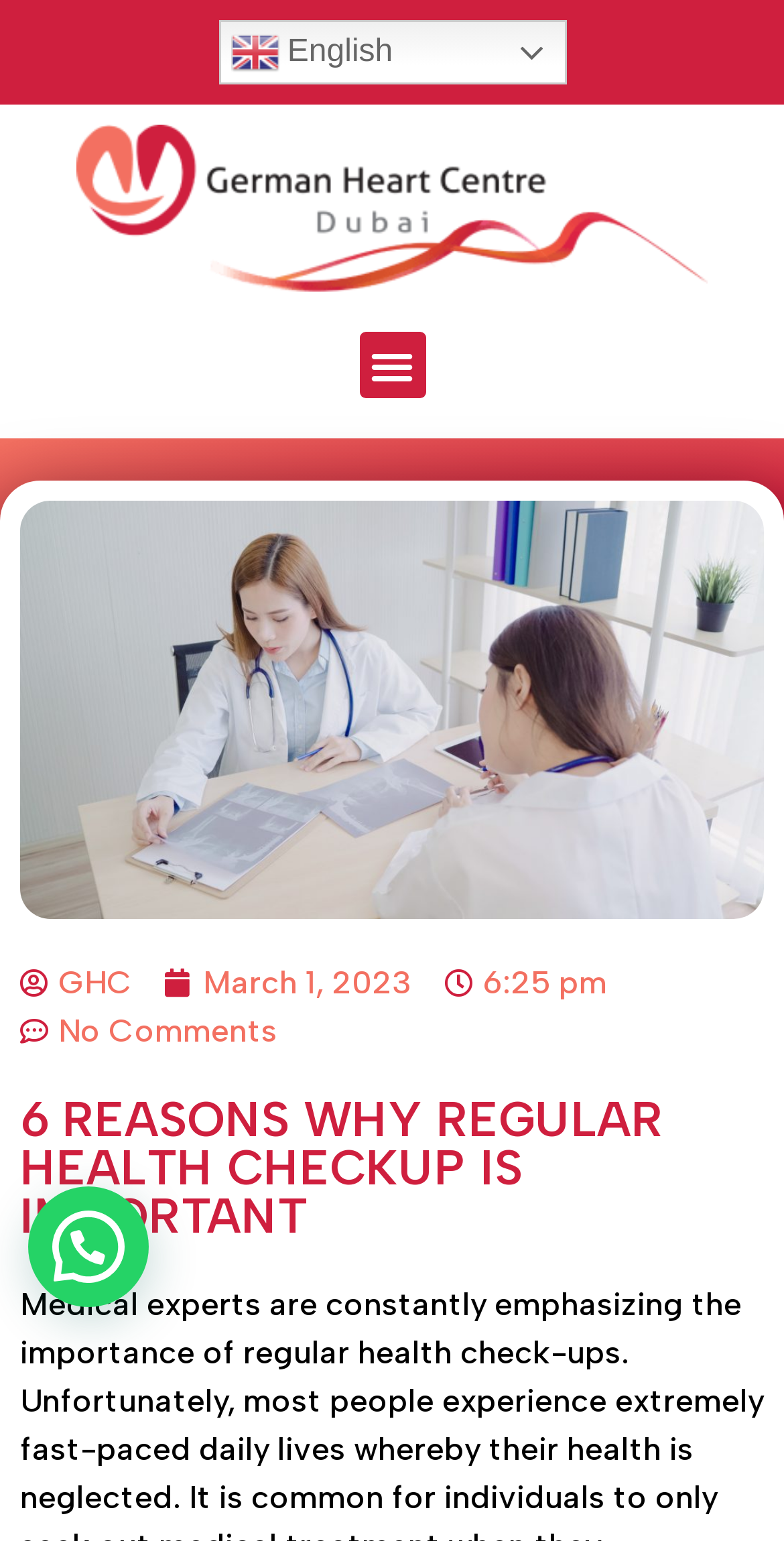What is the name of the organization?
Please provide an in-depth and detailed response to the question.

The name of the organization can be inferred from the title of the webpage, which includes 'German Heart Centre'.